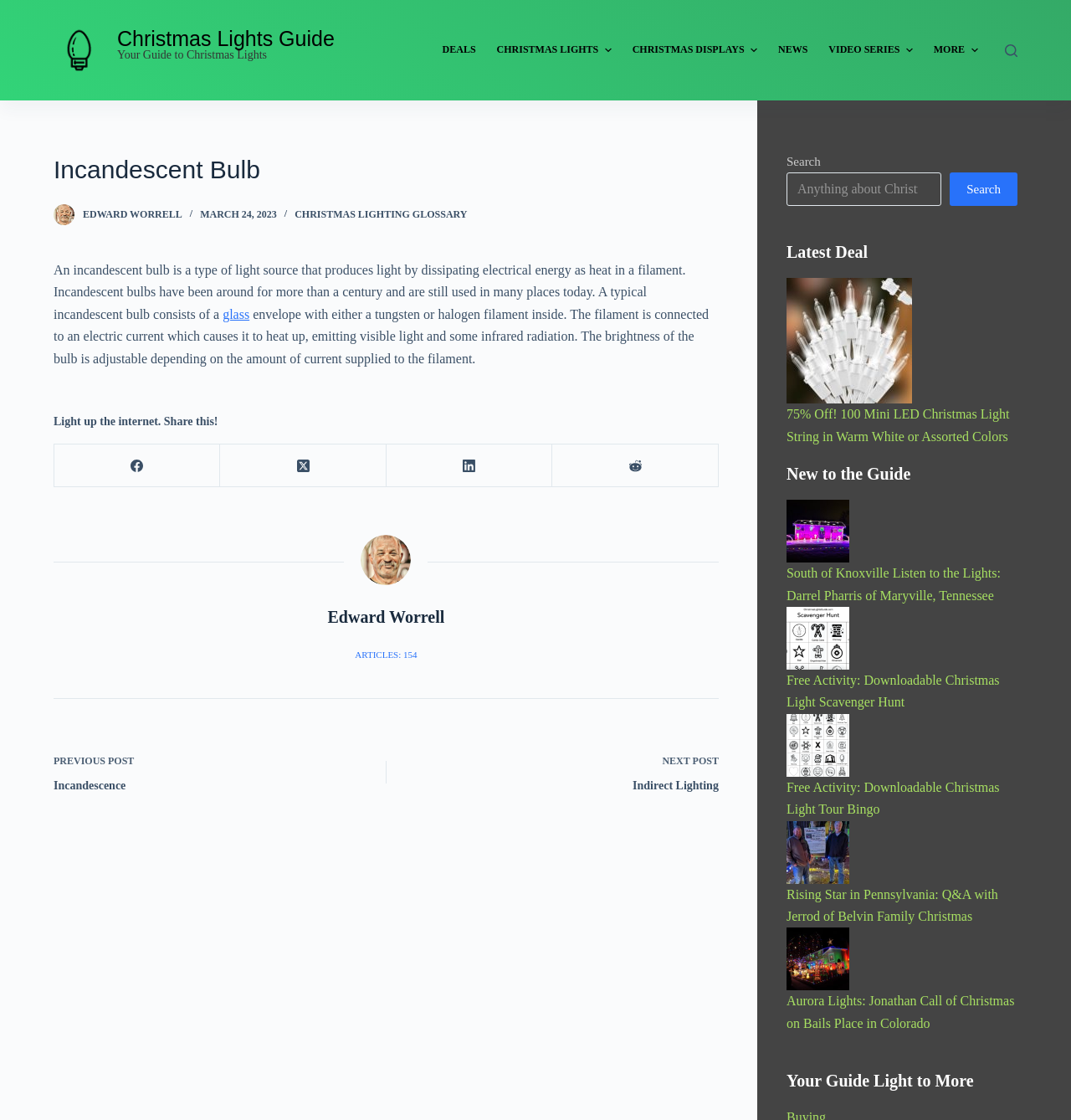Please identify the bounding box coordinates of the area that needs to be clicked to follow this instruction: "Search for something".

[0.734, 0.154, 0.879, 0.184]